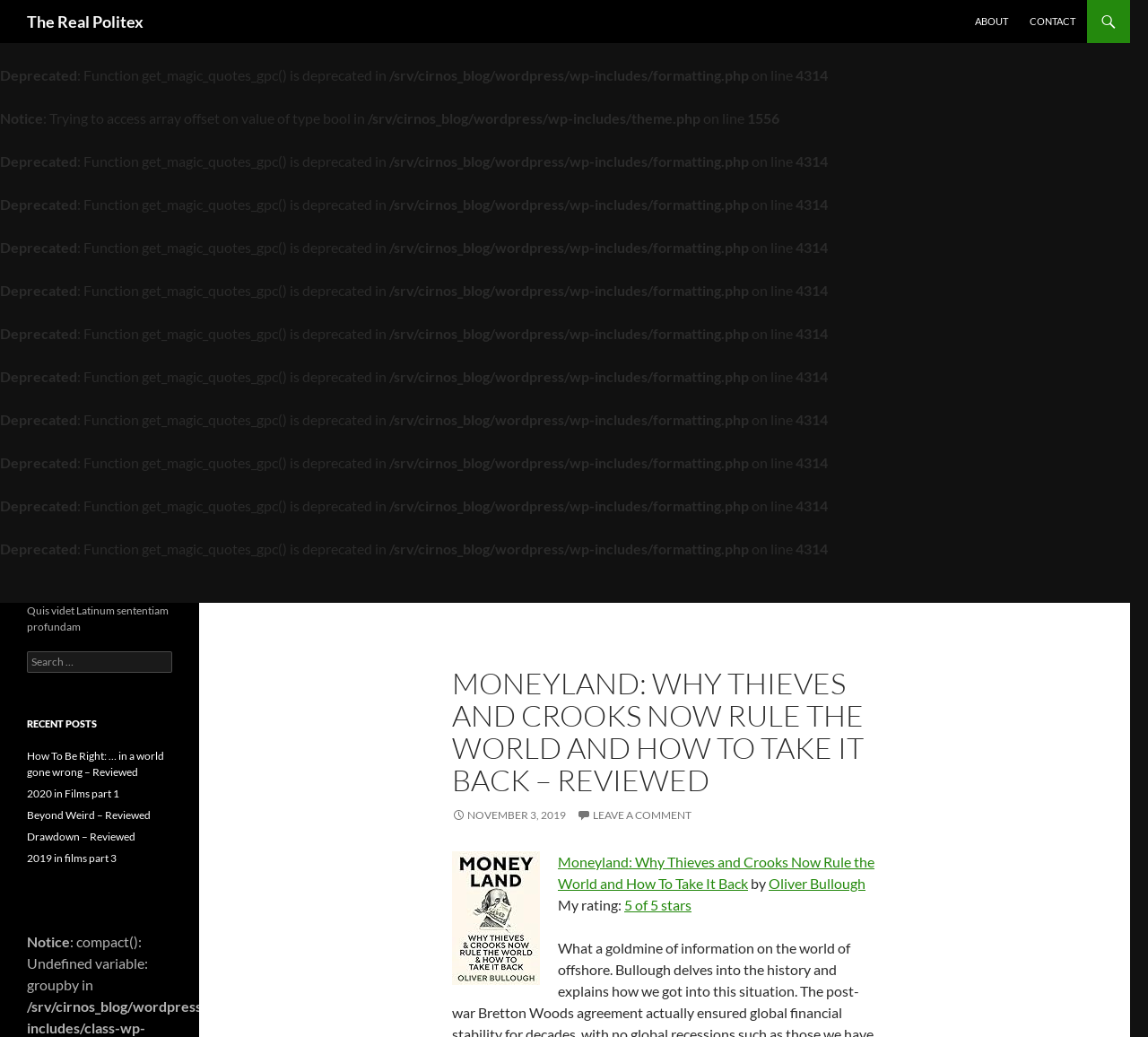Please identify the primary heading on the webpage and return its text.

The Real Politex